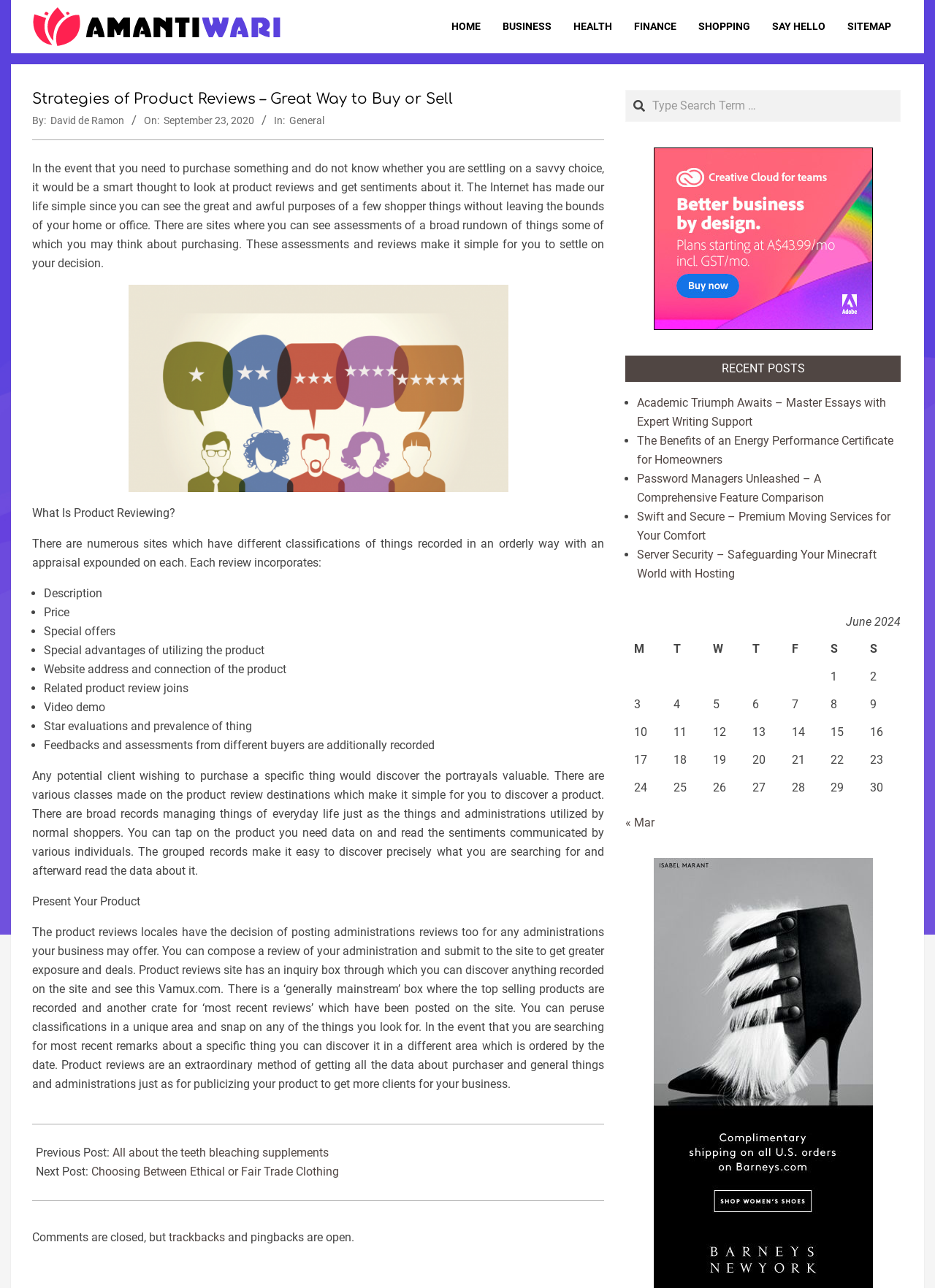What is the category of the product review? Based on the image, give a response in one word or a short phrase.

General